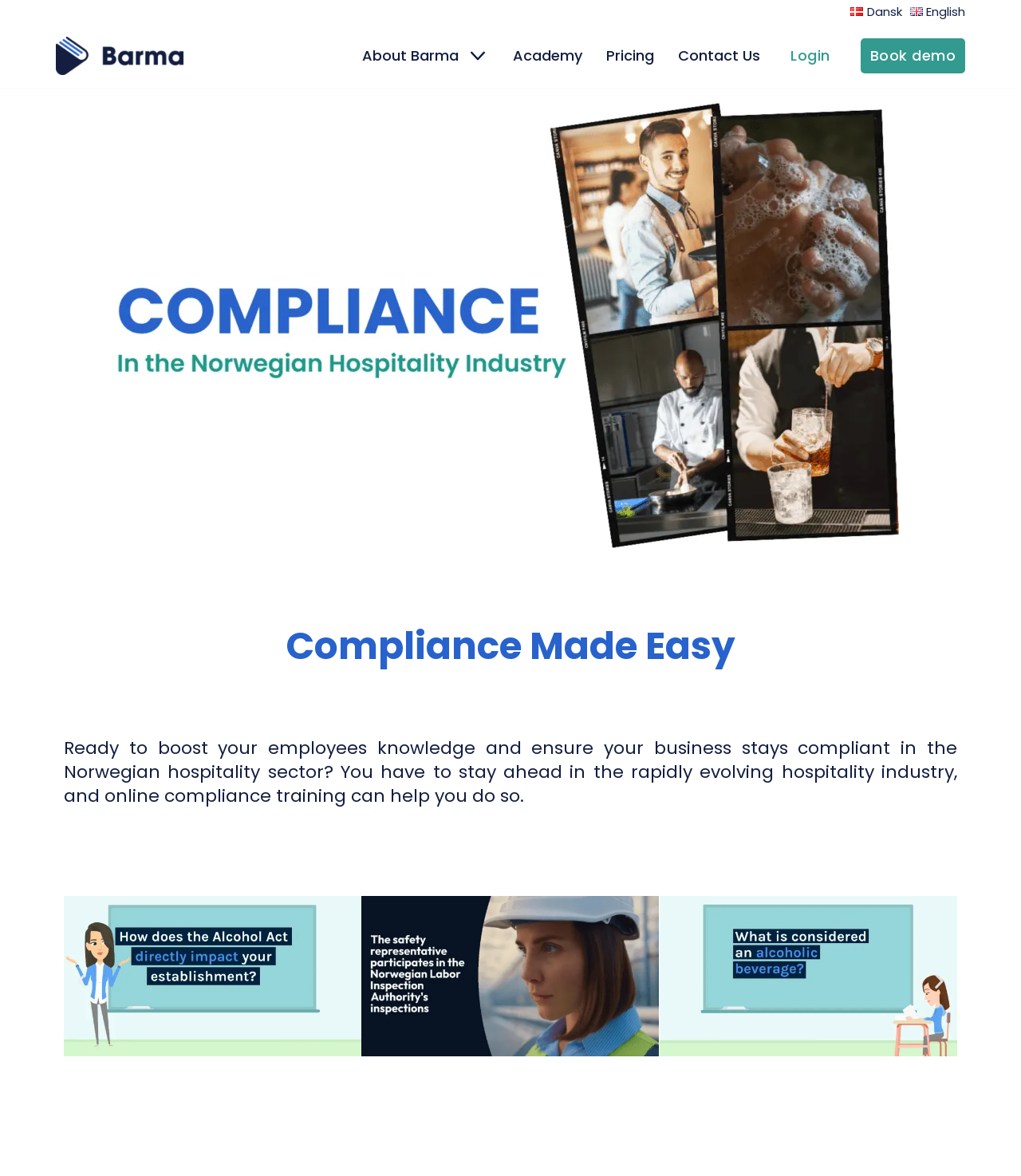Please identify the bounding box coordinates of the element's region that I should click in order to complete the following instruction: "Click the 'Login' button". The bounding box coordinates consist of four float numbers between 0 and 1, i.e., [left, top, right, bottom].

[0.76, 0.032, 0.827, 0.063]